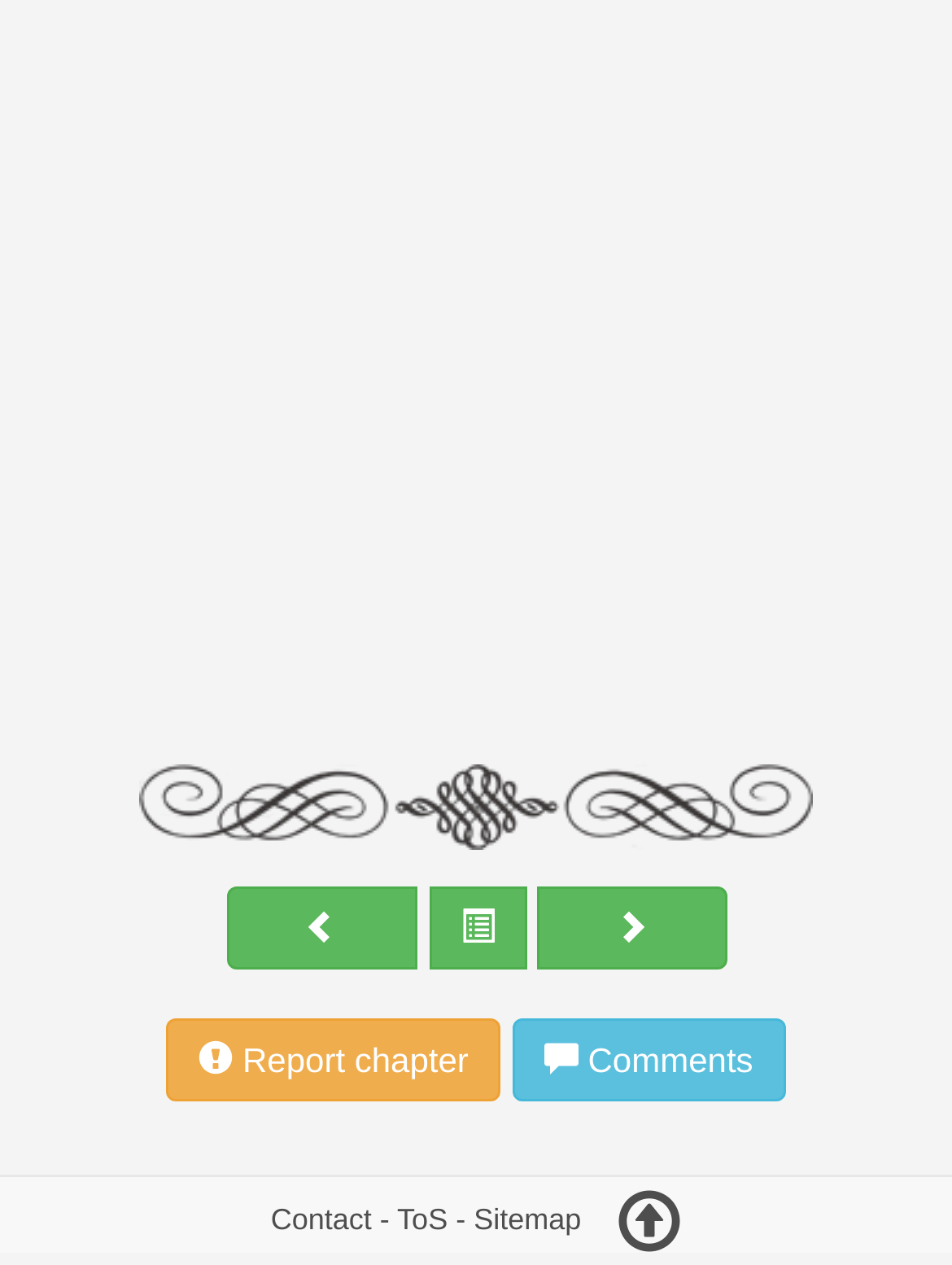Ascertain the bounding box coordinates for the UI element detailed here: "Prev Chapter". The coordinates should be provided as [left, top, right, bottom] with each value being a float between 0 and 1.

[0.237, 0.7, 0.437, 0.766]